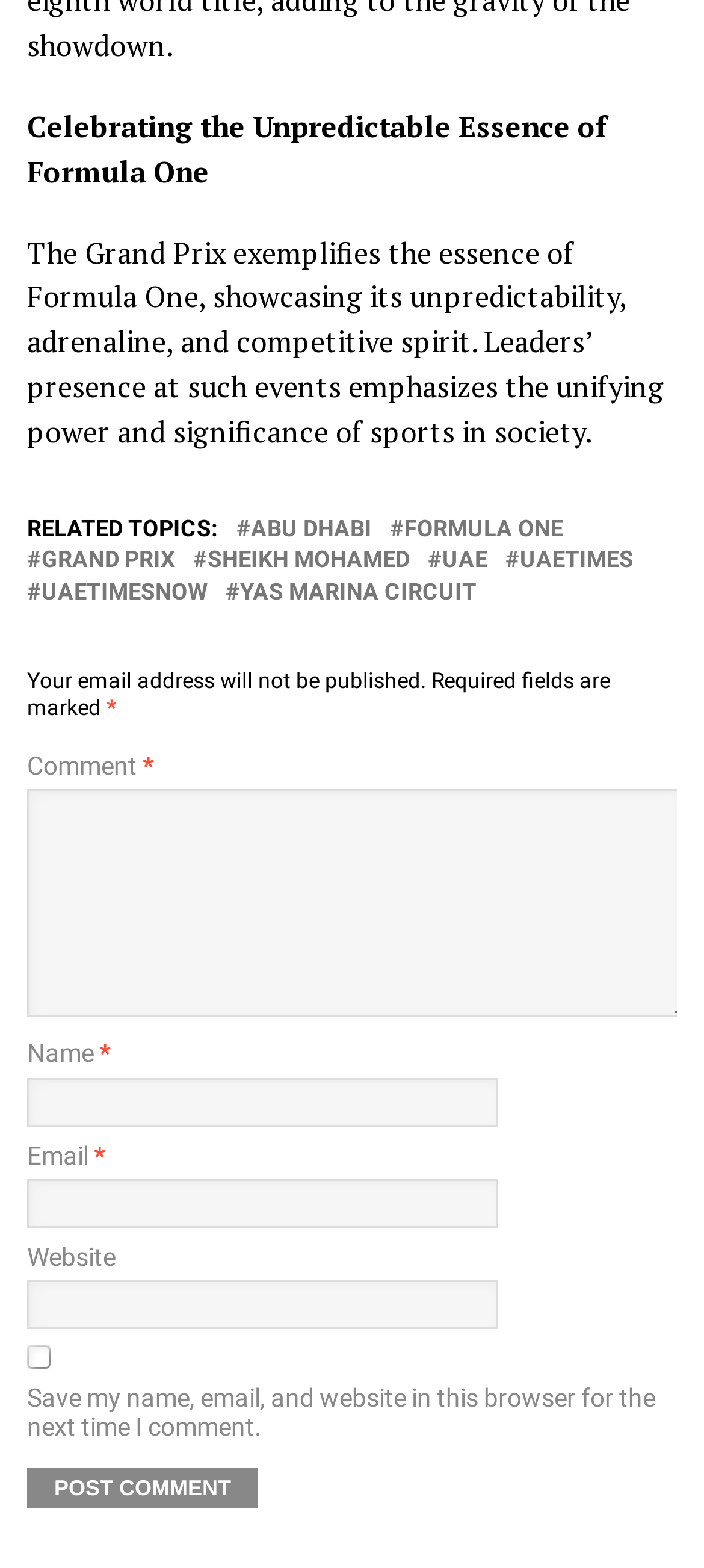How many fields are required to post a comment?
Look at the screenshot and respond with one word or a short phrase.

3